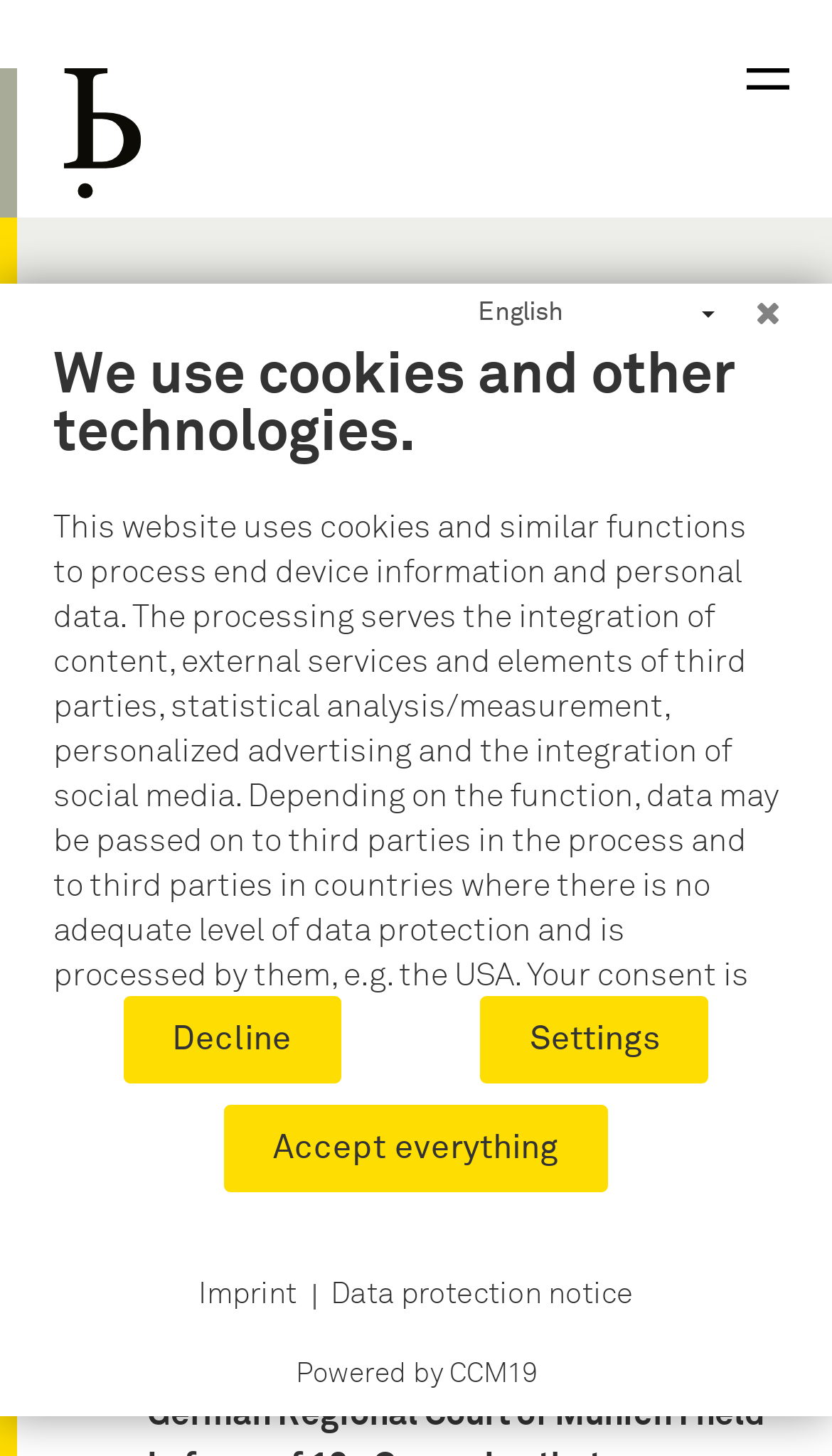Kindly provide the bounding box coordinates of the section you need to click on to fulfill the given instruction: "Visit the Imprint page".

[0.238, 0.876, 0.356, 0.905]